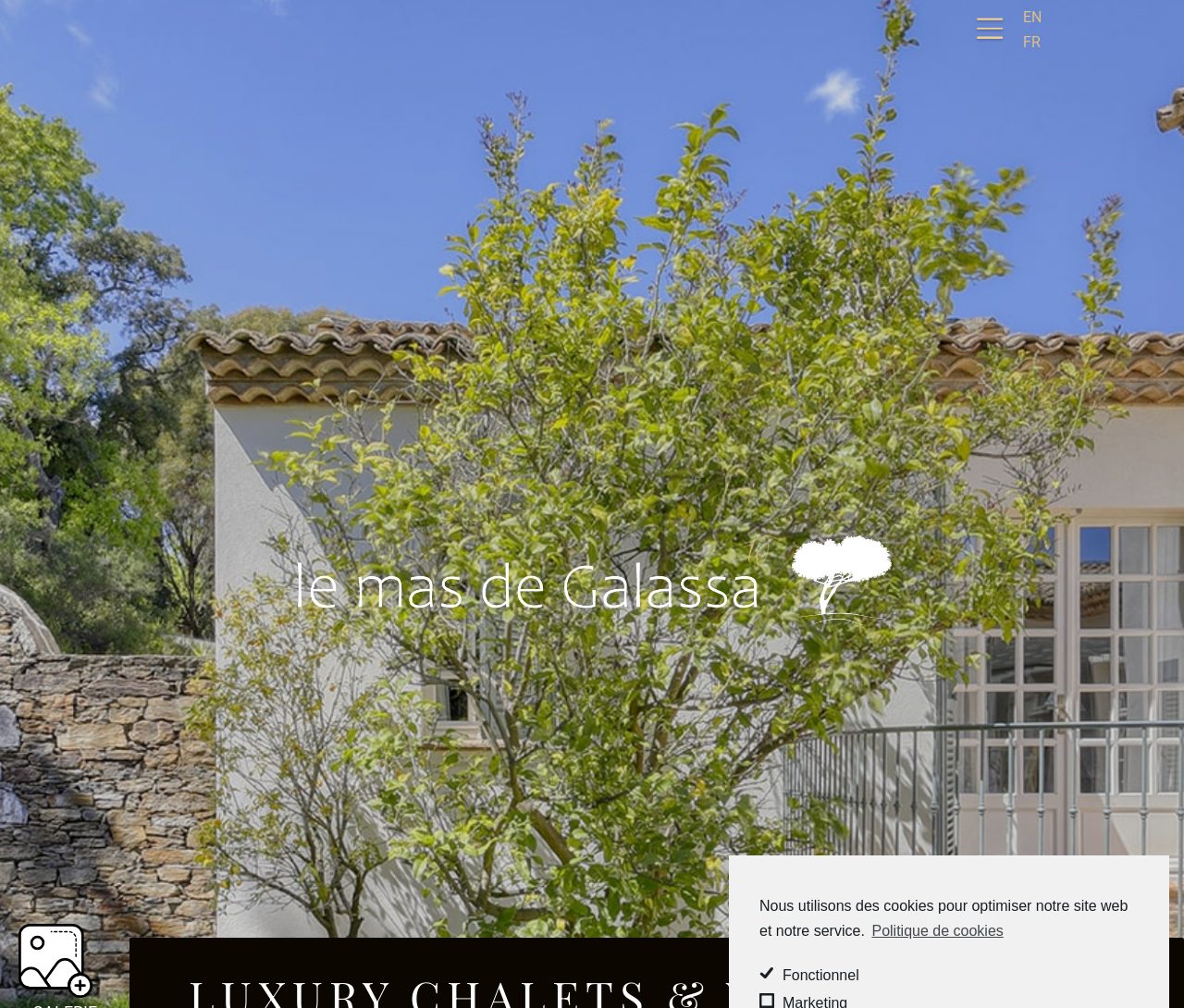Write a detailed summary of the webpage.

This webpage is about Mas Galassa, a luxury chalet and villa in Ramatuelle, Golfe de Saint-Tropez, offered by WOL. At the top, there are three language options: English, French, and an empty link. Below these options, there is a large section filled with 37 images, taking up most of the page's real estate. These images are likely showcasing the luxurious features and amenities of the chalet and villa.

At the bottom of the page, there is a notice about the use of cookies, accompanied by a link to the cookie policy and two checkboxes, one for functional cookies and one for marketing cookies. The functional cookie checkbox is disabled and checked, while the marketing cookie checkbox is unchecked.

There is no prominent text or paragraph describing the luxury chalet and villa, but the images and the meta description suggest that it offers ultra-high-end services, including breakfasts, daily cleaning, and a manager and concierge service available 7 days a week.